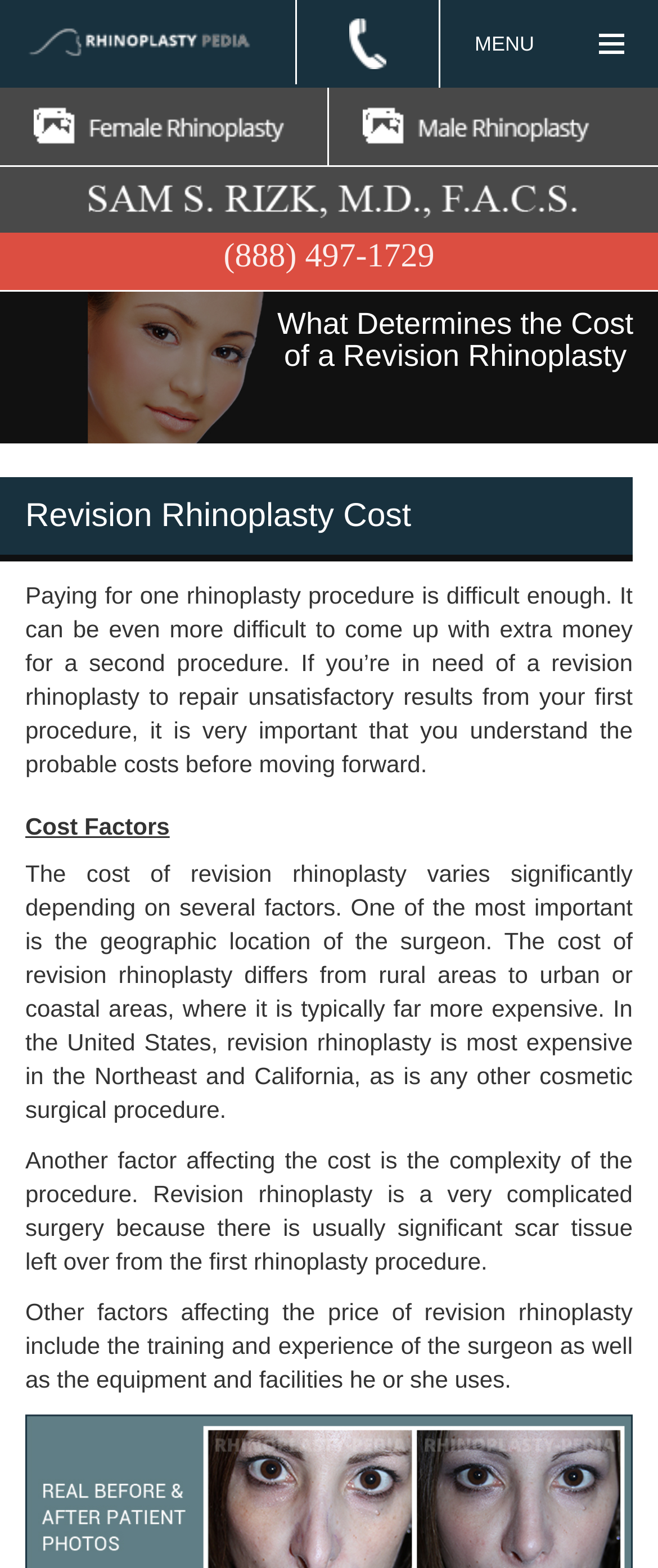What is the main topic of this webpage?
Refer to the image and provide a detailed answer to the question.

Based on the webpage content, the main topic is about the cost of revision rhinoplasty, which is a secondary rhinoplasty procedure to repair unsatisfactory results from the first procedure.